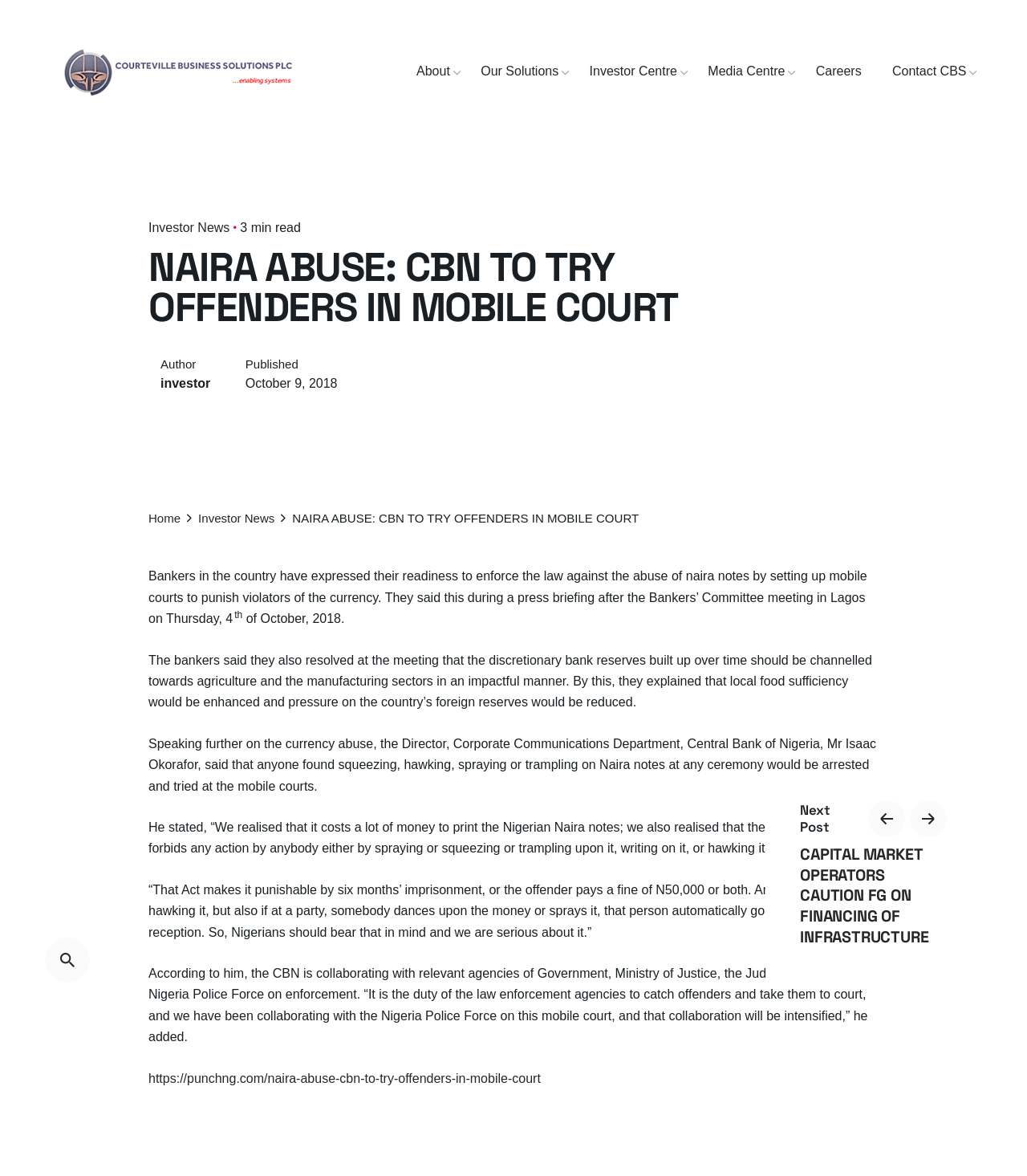Bounding box coordinates must be specified in the format (top-left x, top-left y, bottom-right x, bottom-right y). All values should be floating point numbers between 0 and 1. What are the bounding box coordinates of the UI element described as: Investor News

[0.145, 0.188, 0.224, 0.2]